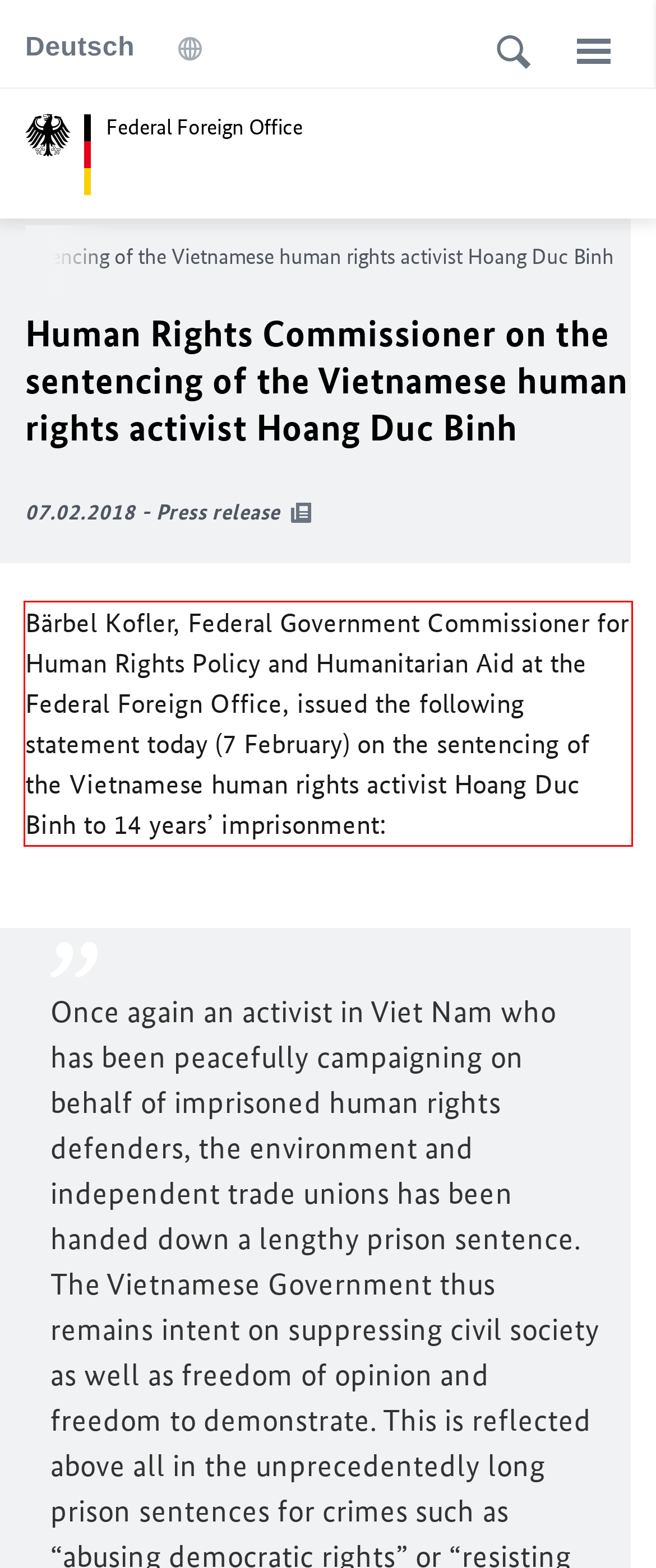Using the provided screenshot of a webpage, recognize and generate the text found within the red rectangle bounding box.

Bärbel Kofler, Federal Government Commissioner for Human Rights Policy and Humanitarian Aid at the Federal Foreign Office, issued the following statement today (7 February) on the sentencing of the Vietnamese human rights activist Hoang Duc Binh to 14 years’ imprisonment: